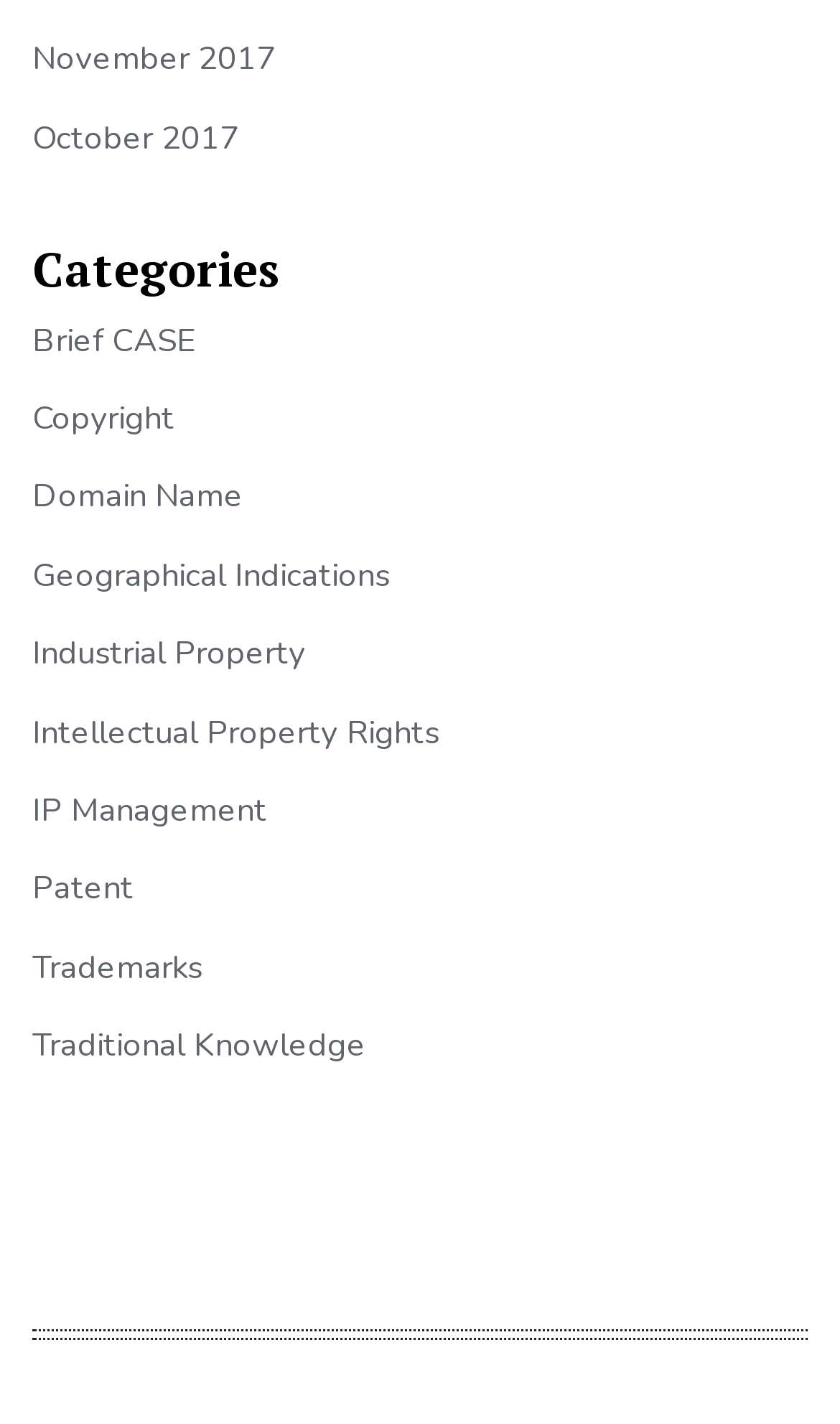Find the bounding box coordinates of the element I should click to carry out the following instruction: "explore Categories".

[0.038, 0.171, 0.962, 0.208]